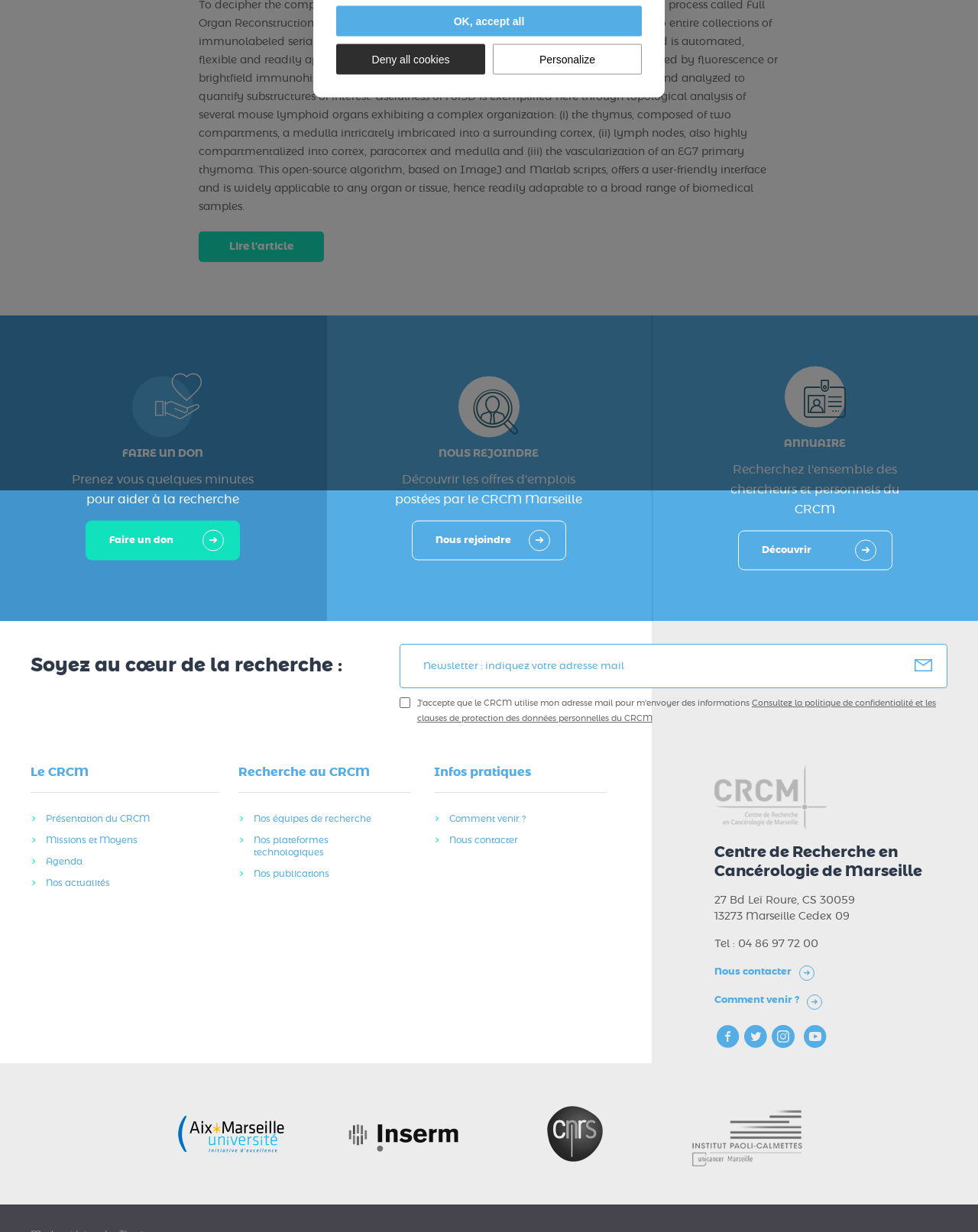Can you find the bounding box coordinates for the UI element given this description: "alt="Logo Aix Marseille université""? Provide the coordinates as four float numbers between 0 and 1: [left, top, right, bottom].

[0.18, 0.863, 0.293, 0.977]